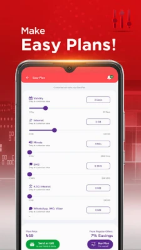Produce a meticulous caption for the image.

The image showcases the user interface of the "My Robi: Offers, Usage & More!" app, designed for Robi subscribers. Prominently displayed at the top of the screen is the motivational phrase "Make Easy Plans!" against a vivid red background, emphasizing the app's focus on simplifying user experience. Below, a list interface presents various options or services with interactive sliders, allowing users to adjust settings or select preferences easily. Each option is labeled with specific details, alongside corresponding buttons for confirmation or further action, enhancing the interactive experience. This layout is tailored for efficient navigation, supporting users in making personalized plans effortlessly.